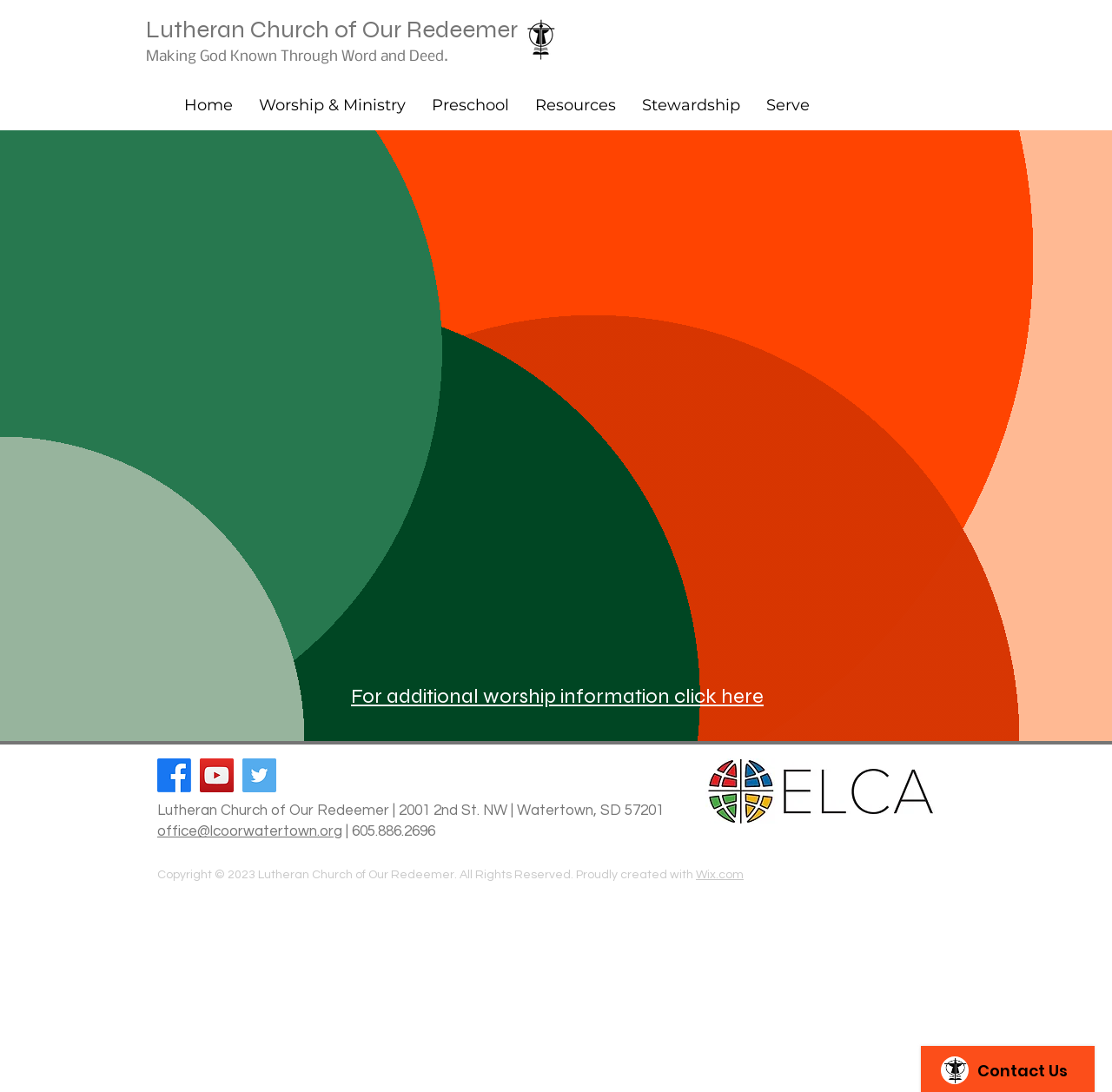Determine the bounding box coordinates for the HTML element described here: "Preschool".

[0.377, 0.086, 0.47, 0.102]